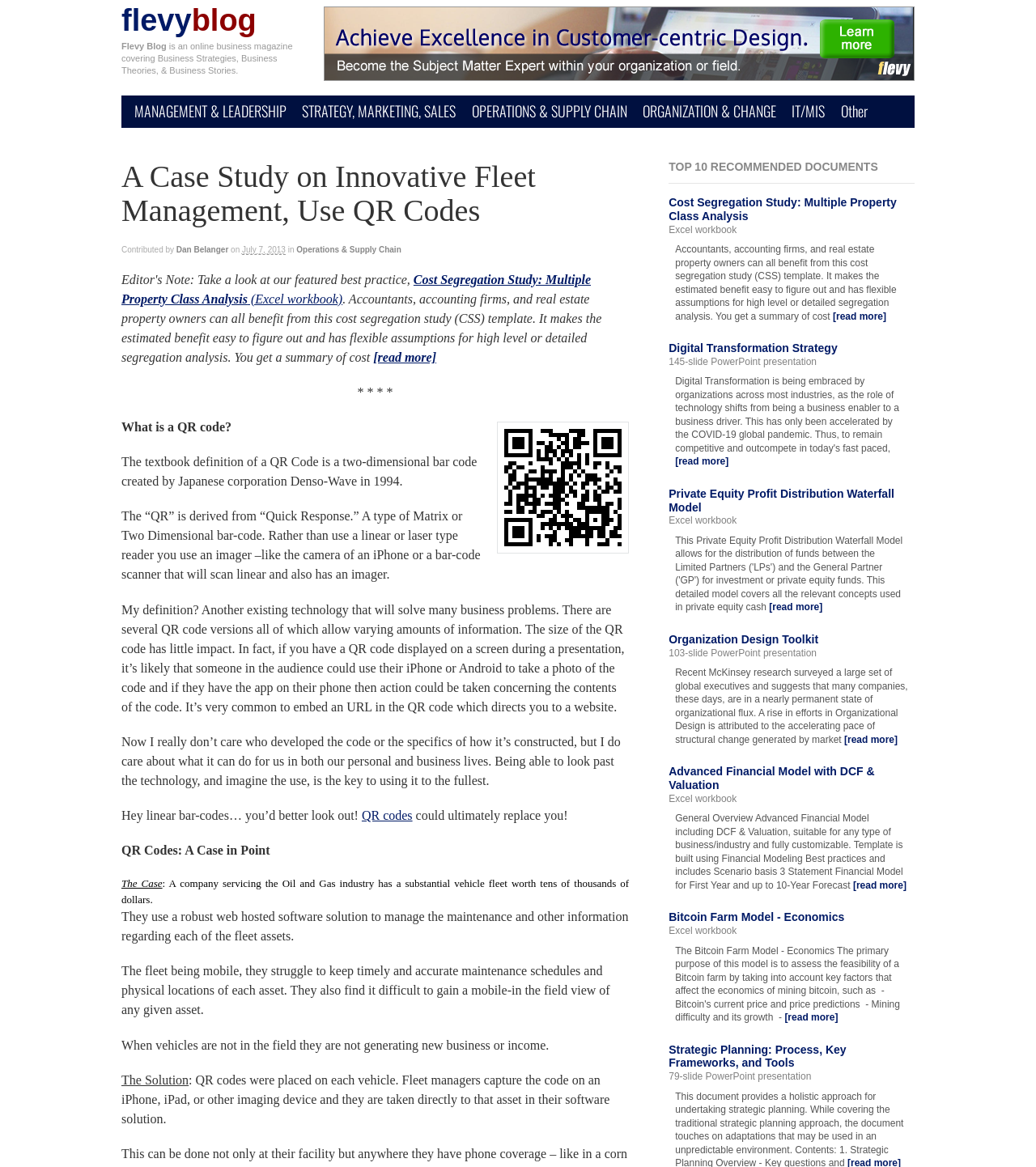Pinpoint the bounding box coordinates for the area that should be clicked to perform the following instruction: "Learn more about the 'Cost Segregation Study: Multiple Property Class Analysis'".

[0.117, 0.233, 0.57, 0.262]